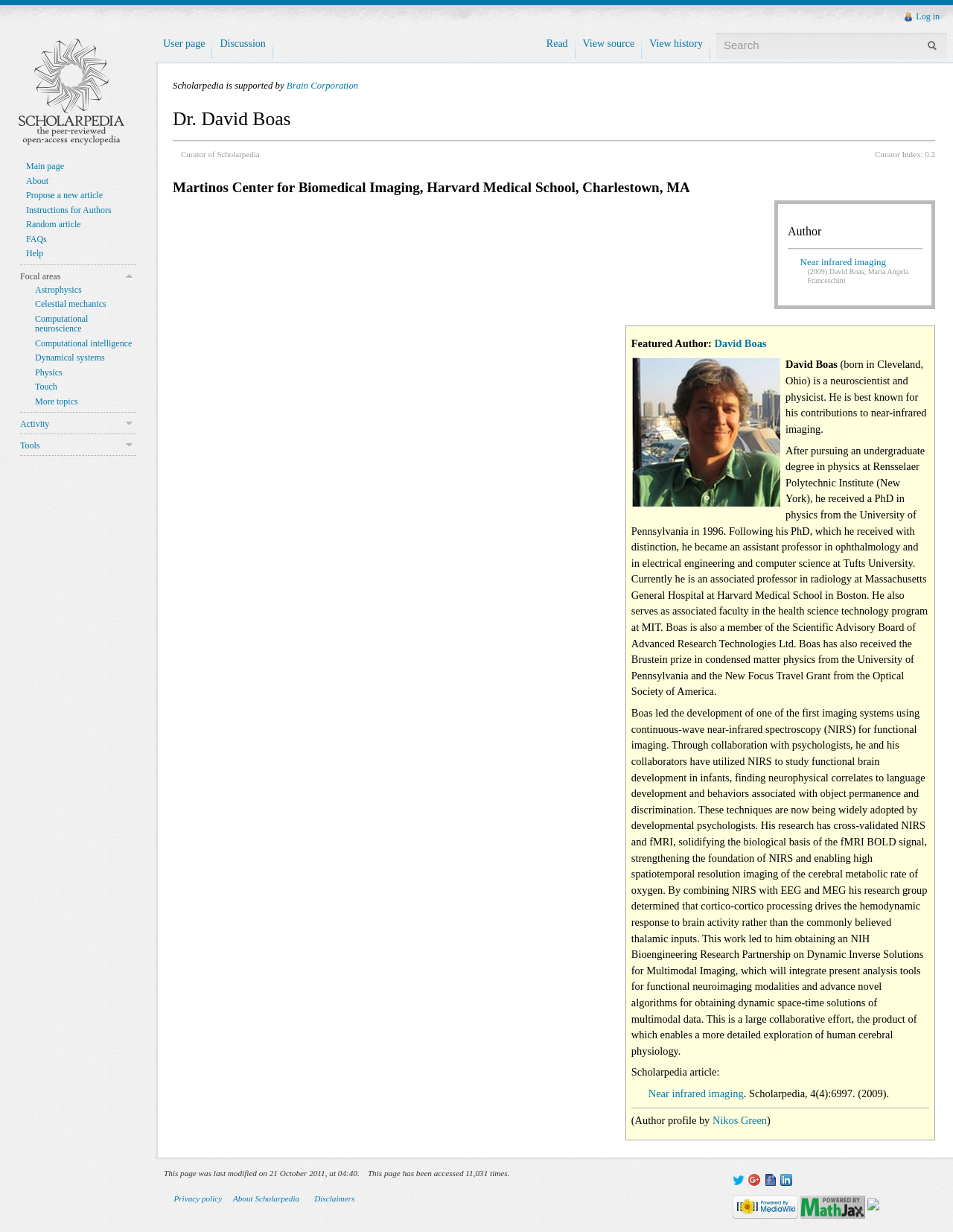Respond with a single word or phrase to the following question: What is the name of the institution where David Boas is an associated professor?

Massachusetts General Hospital at Harvard Medical School